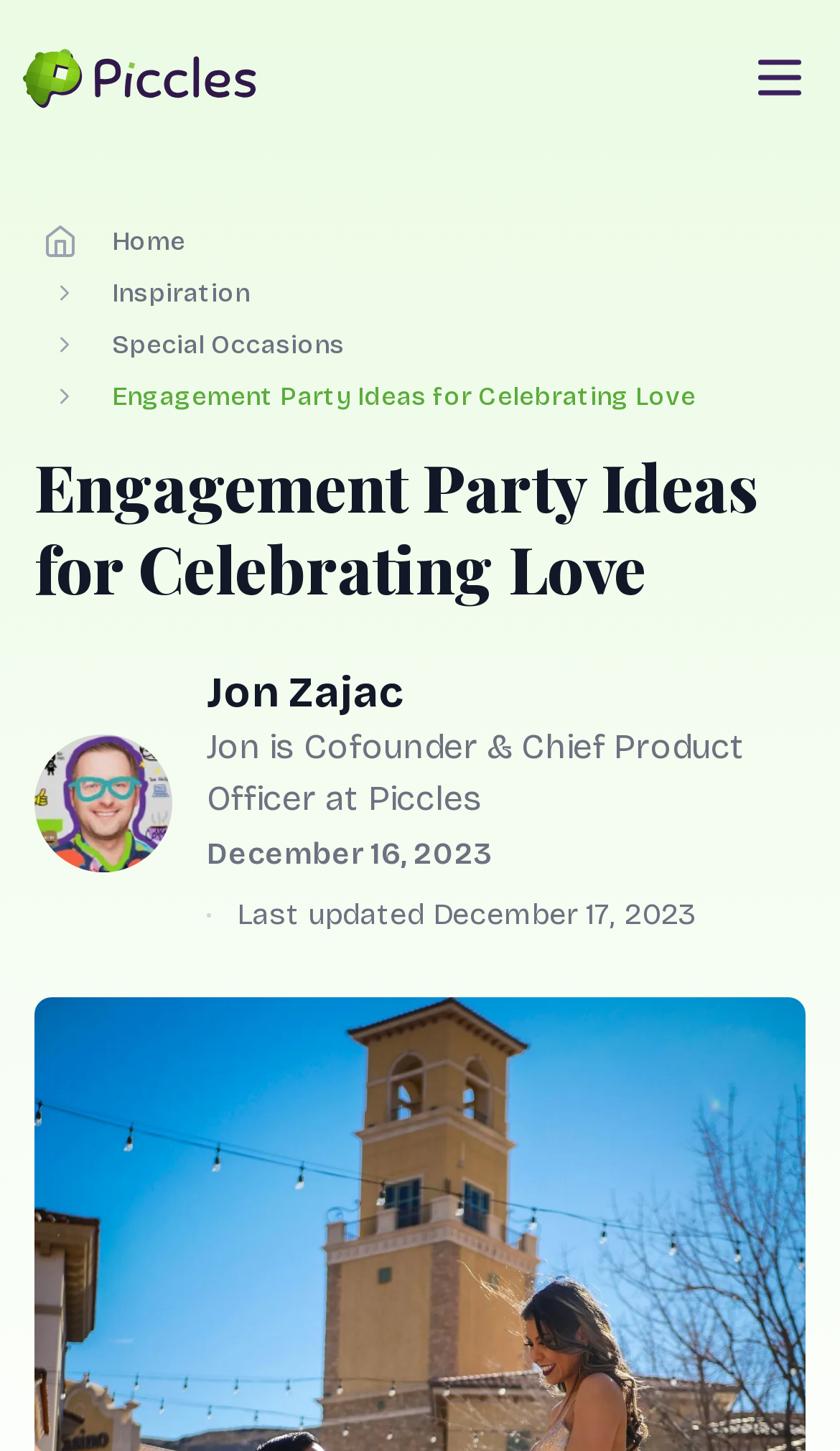Identify and extract the main heading from the webpage.

Engagement Party Ideas for Celebrating Love